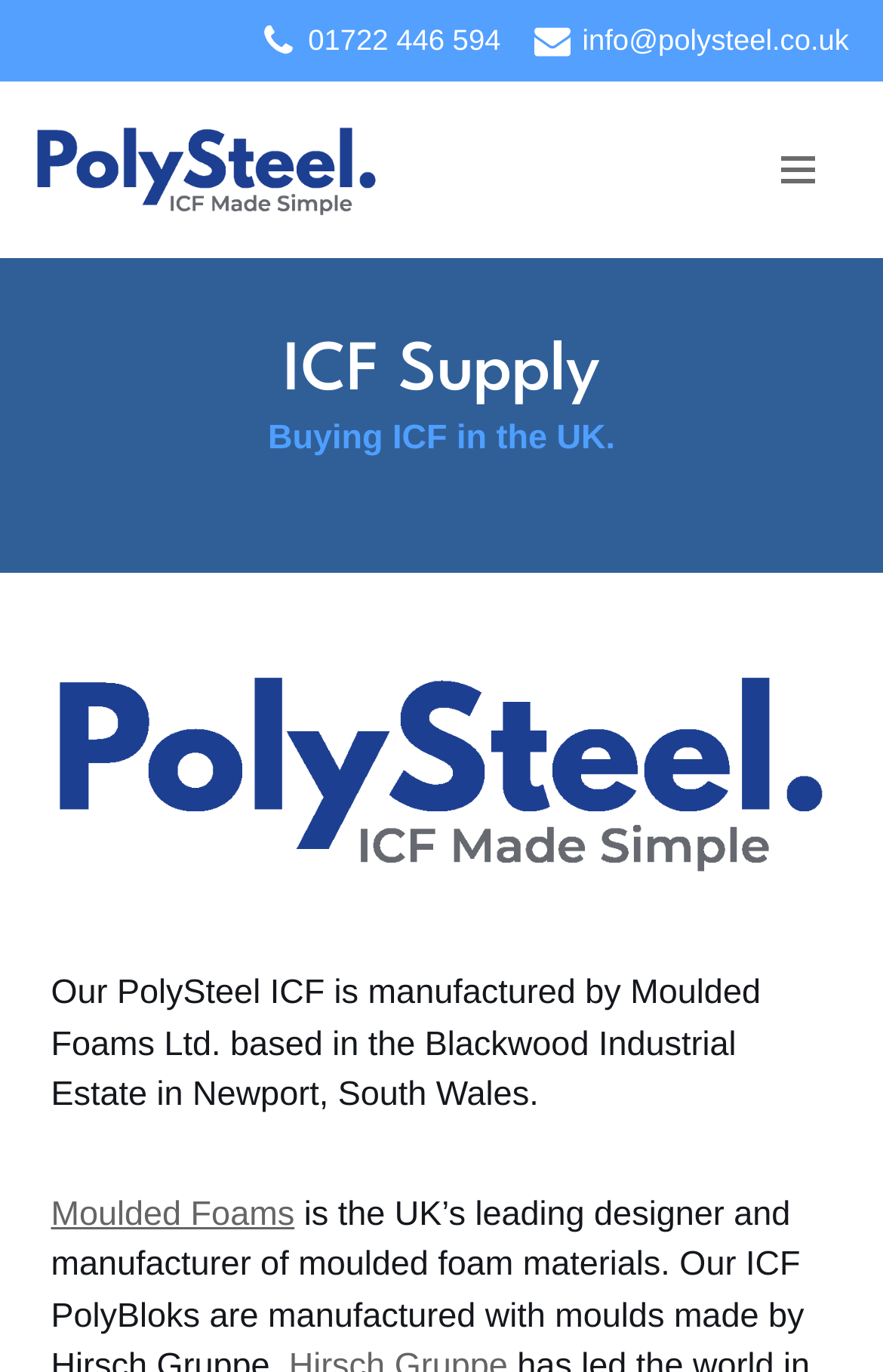Please answer the following query using a single word or phrase: 
What is the company that manufactures PolySteel ICF?

Moulded Foams Ltd.